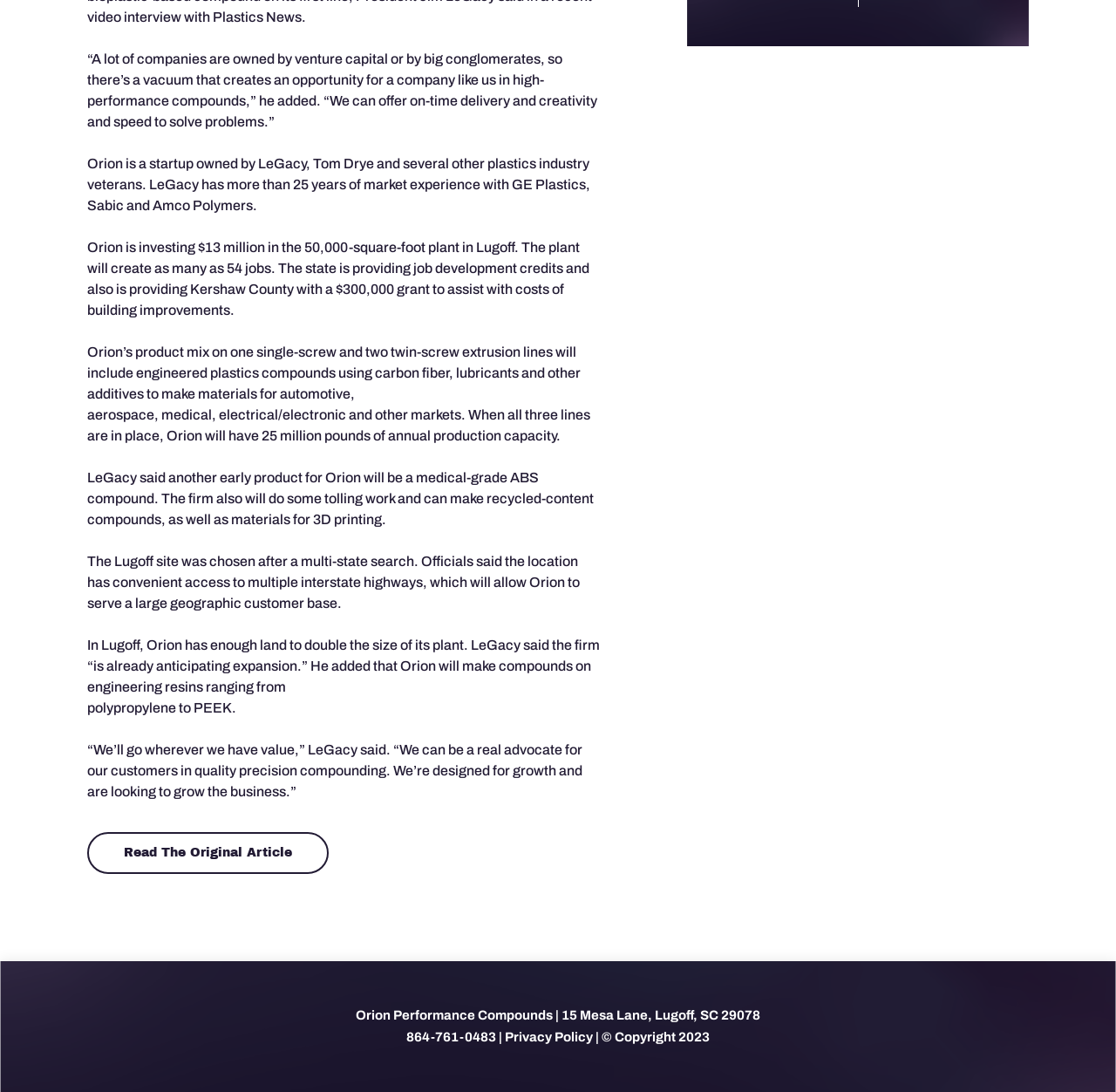Find the bounding box coordinates for the UI element whose description is: "$ Currency". The coordinates should be four float numbers between 0 and 1, in the format [left, top, right, bottom].

None